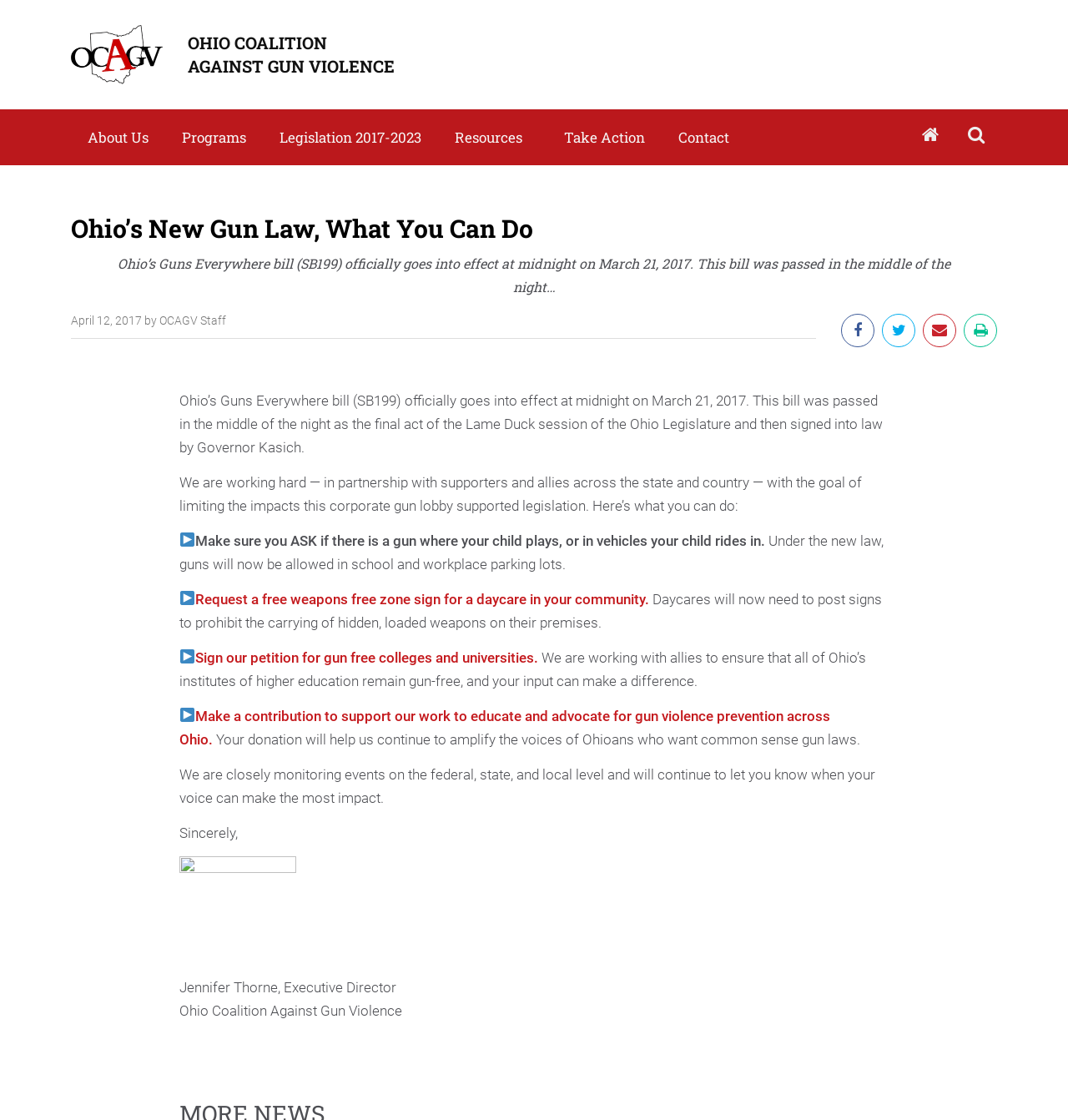Illustrate the webpage's structure and main components comprehensively.

The webpage is about Ohio's new gun law and what actions can be taken in response. At the top, there is a logo image and a link to the Ohio Coalition Against Gun Violence. Below that, there is a heading with the organization's name. 

To the right of the logo, there are several links to different sections of the website, including "About Us", "Programs", "Legislation 2017-2023", "Resources", "Take Action", and "Contact". 

Further down, there is a main heading that reads "Ohio’s New Gun Law, What You Can Do". Below that, there is a subheading that explains the new gun law, which went into effect on March 21, 2017. 

The main content of the page is an article that discusses the implications of the new law and what actions can be taken to limit its impact. The article is divided into sections, each with a heading and a brief description of what can be done. There are also several links and images throughout the article, including icons and a "weapons free zone sign" image. 

At the bottom of the page, there is a section with a signature from the Executive Director of the Ohio Coalition Against Gun Violence, Jennifer Thorne, and the organization's name.